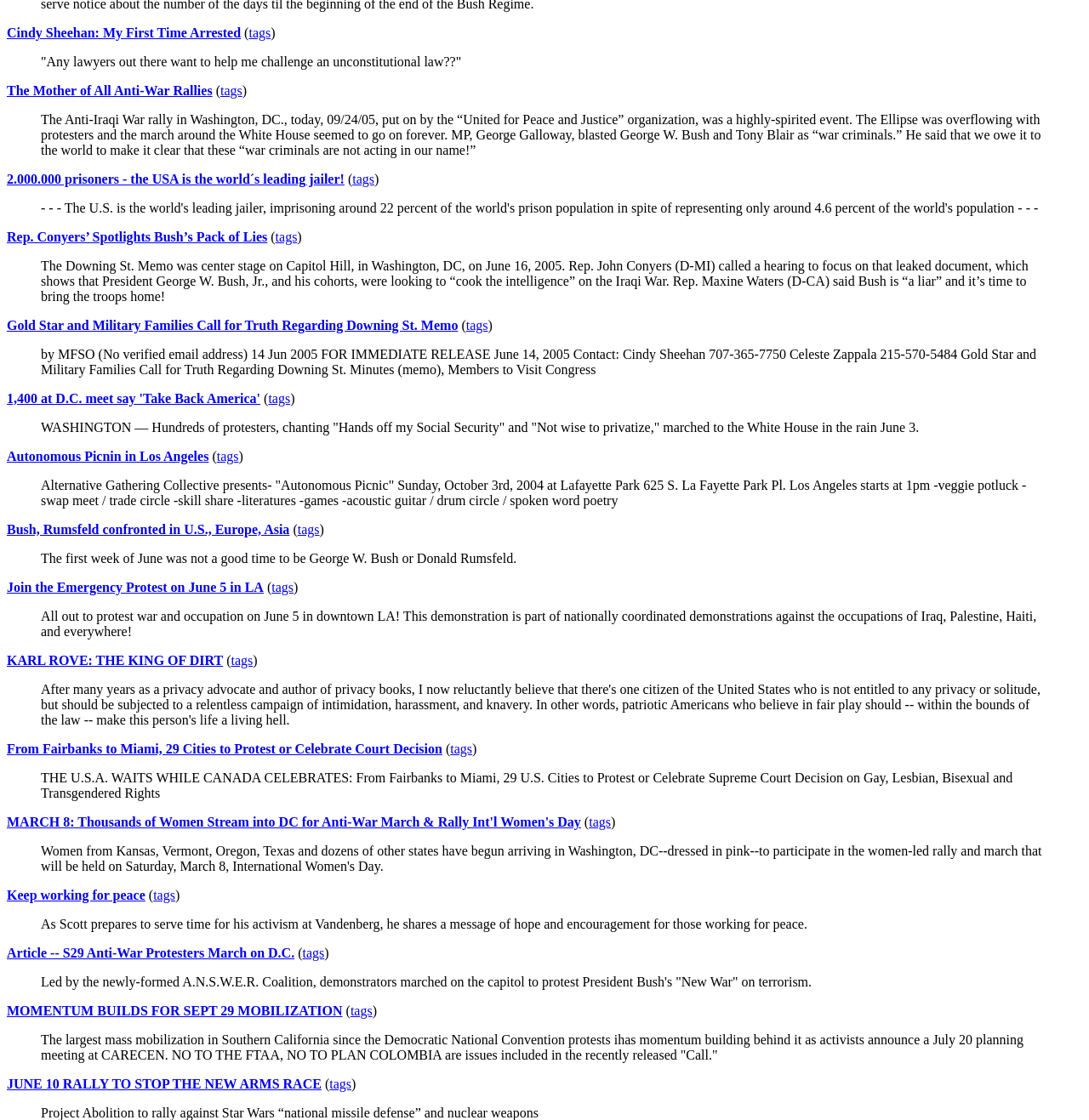Examine the screenshot and answer the question in as much detail as possible: What is the purpose of the 'Autonomous Picnic' event?

Based on the description of the 'Autonomous Picnic' event, it appears to be a gathering or protest event, as it mentions a 'veggie potluck', 'swap meet', and 'skill share', which are typical activities associated with such events.